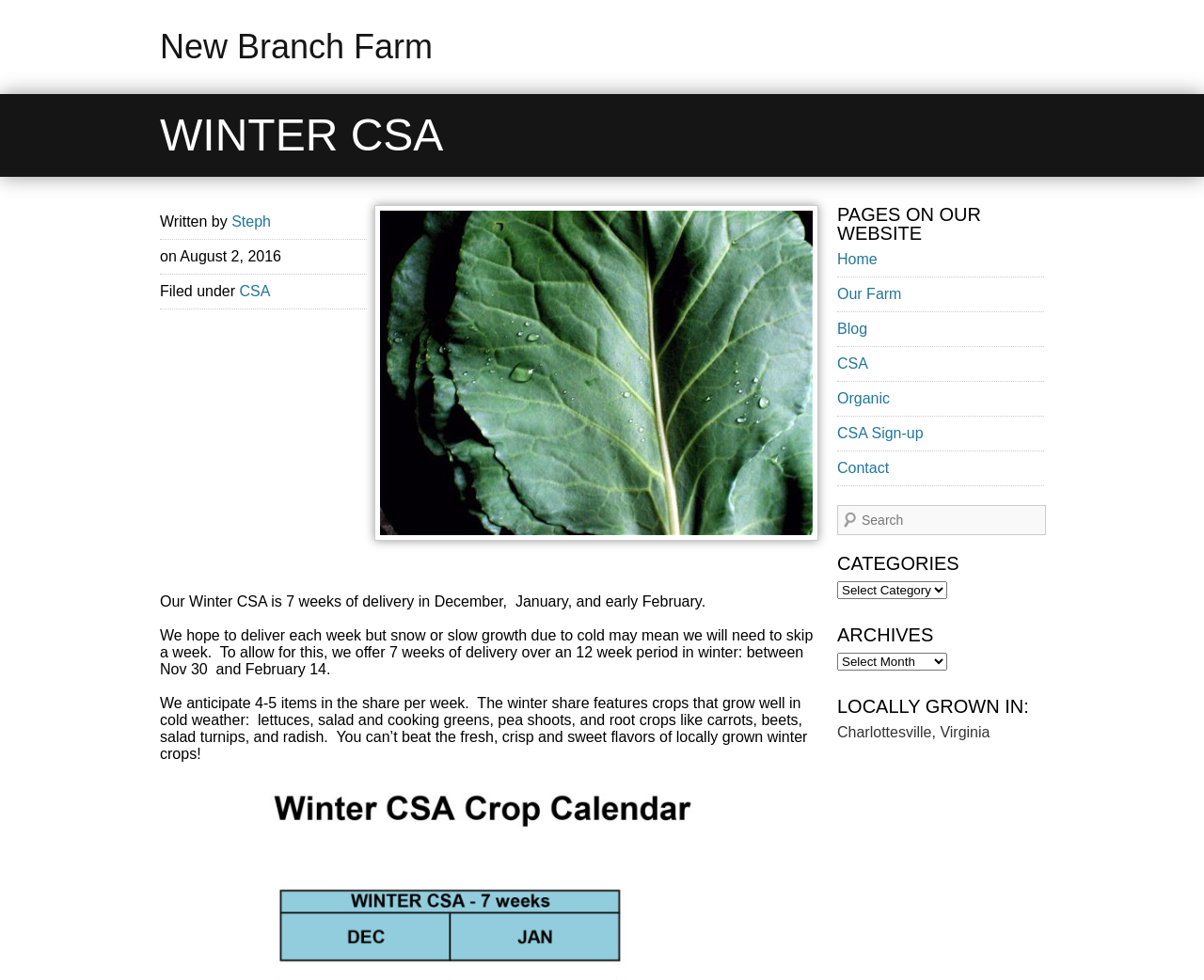Given the description: "New Branch Farm", determine the bounding box coordinates of the UI element. The coordinates should be formatted as four float numbers between 0 and 1, [left, top, right, bottom].

[0.133, 0.028, 0.359, 0.067]